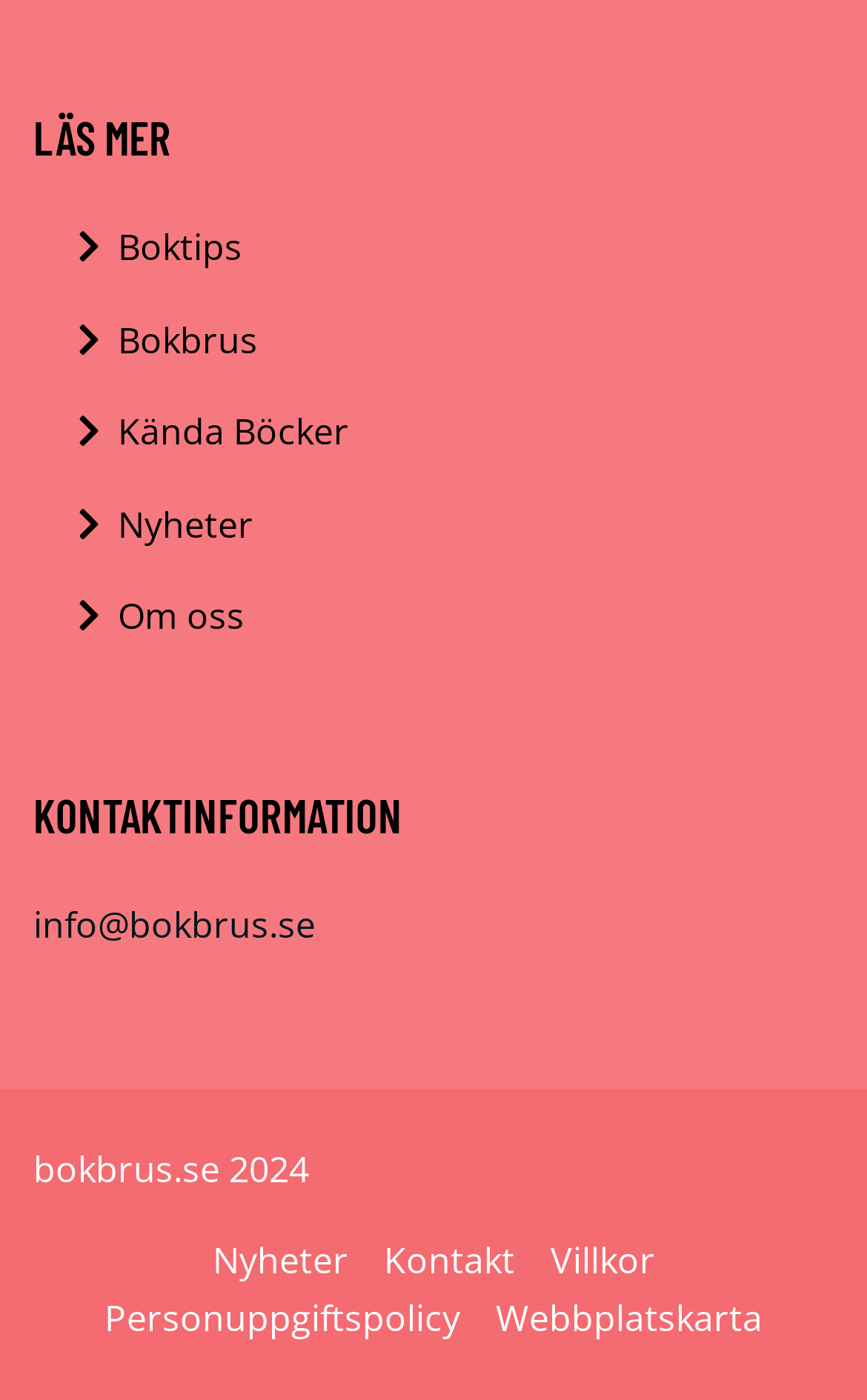What is the year of the website's copyright?
Look at the image and respond to the question as thoroughly as possible.

I found the year of the website's copyright by looking at the static text 'bokbrus.se 2024' which is located at the bottom of the webpage.